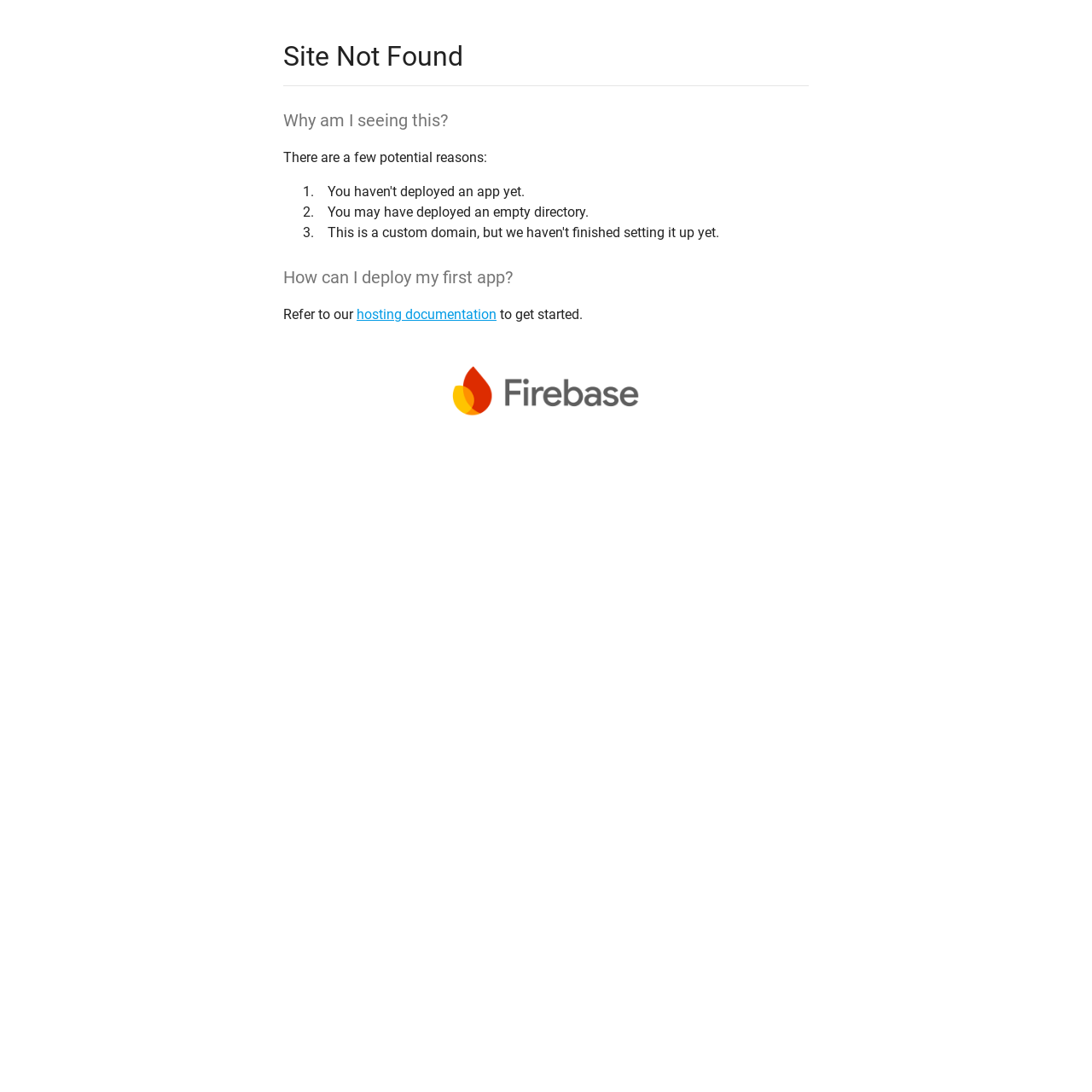What is the purpose of this webpage?
Answer the question with as much detail as possible.

The purpose of this webpage is to display an error message, indicating that the site is not found, and providing potential reasons and solutions for the user.